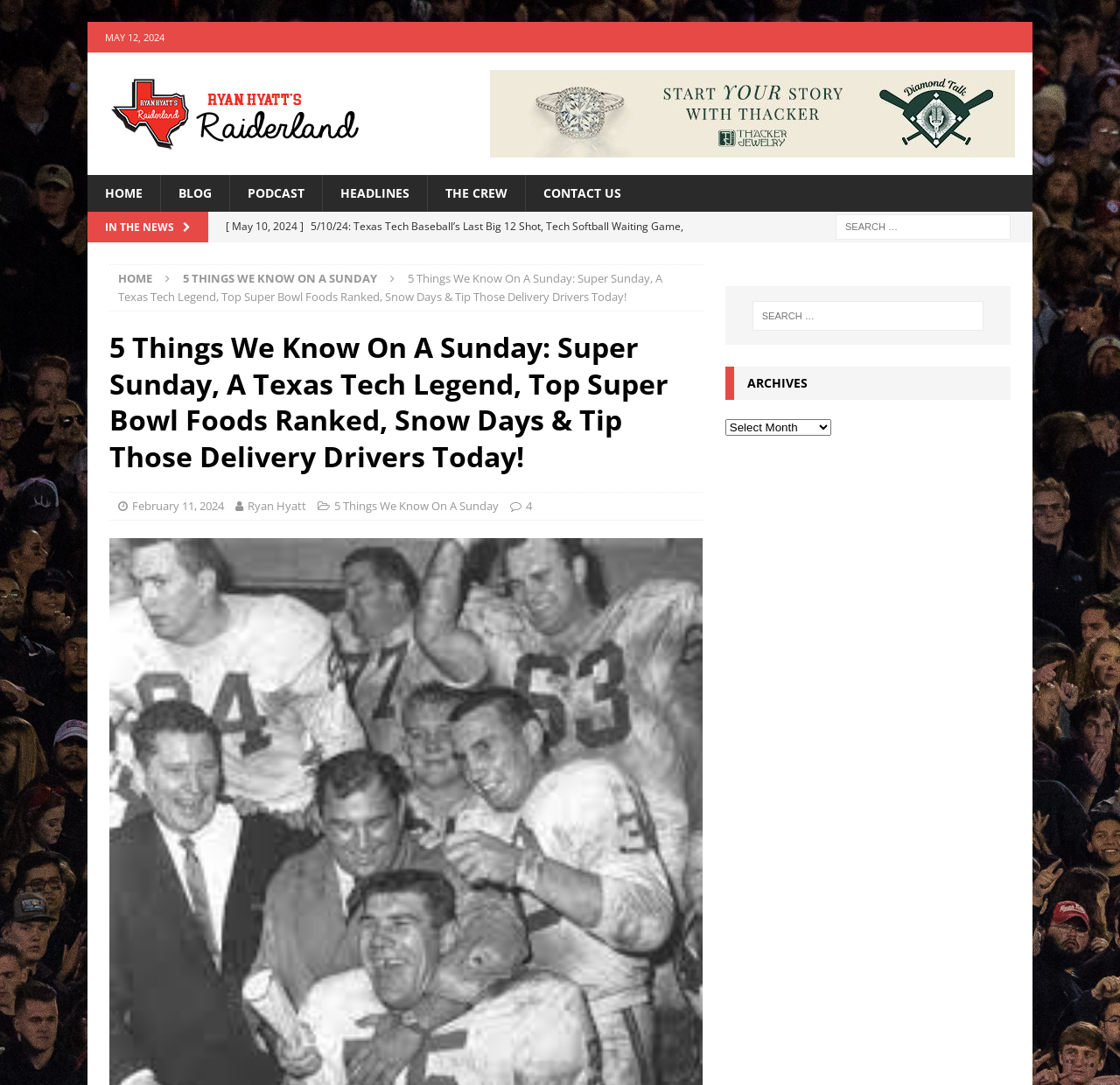Can you specify the bounding box coordinates of the area that needs to be clicked to fulfill the following instruction: "Read the '5 Things We Know On A Sunday' article"?

[0.105, 0.25, 0.591, 0.281]